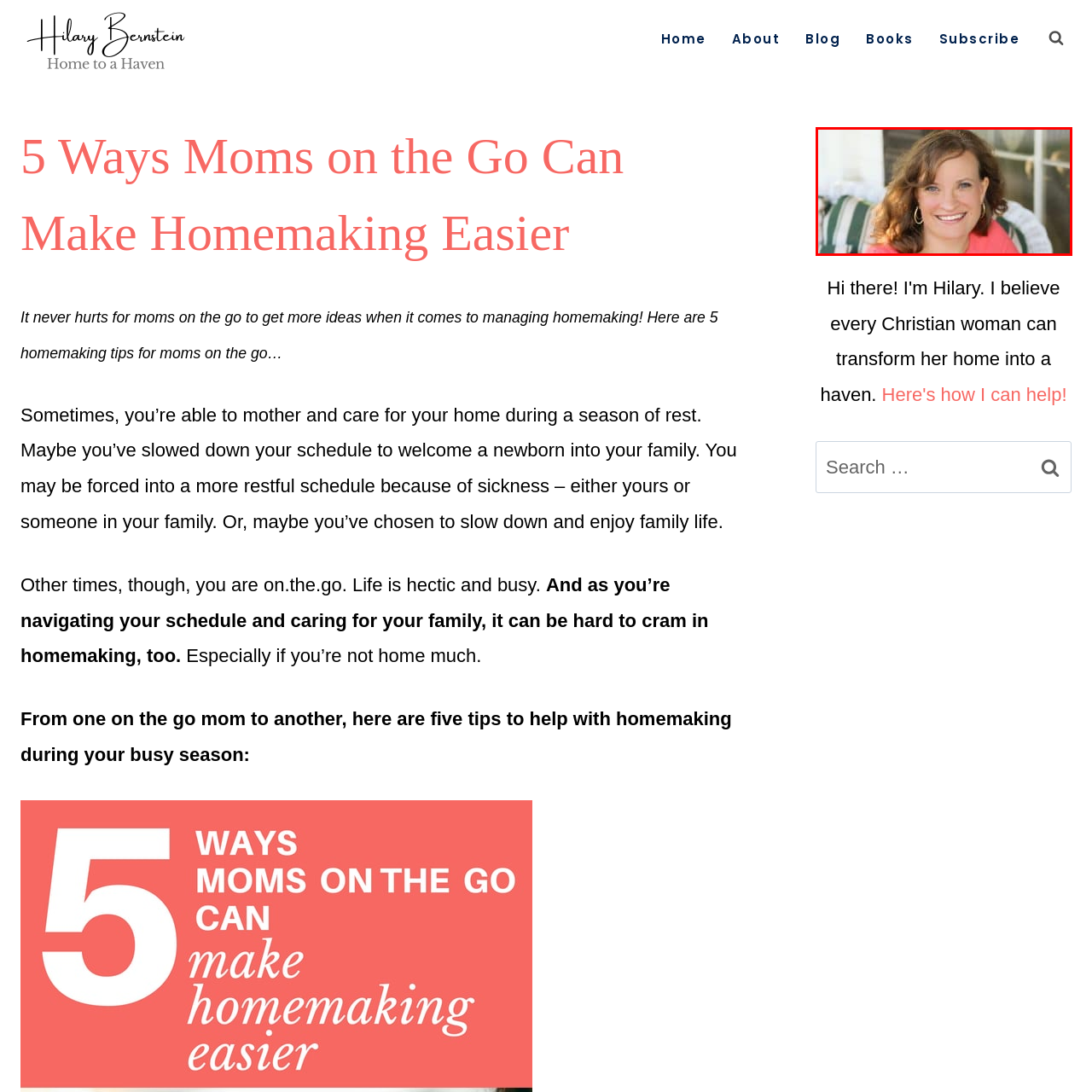Inspect the image bordered by the red bounding box and supply a comprehensive response to the upcoming question based on what you see in the image: What is the color of the woman's top?

The caption describes the woman's top as vibrant pink, which suggests a bright and cheerful color that adds to her friendly demeanor.